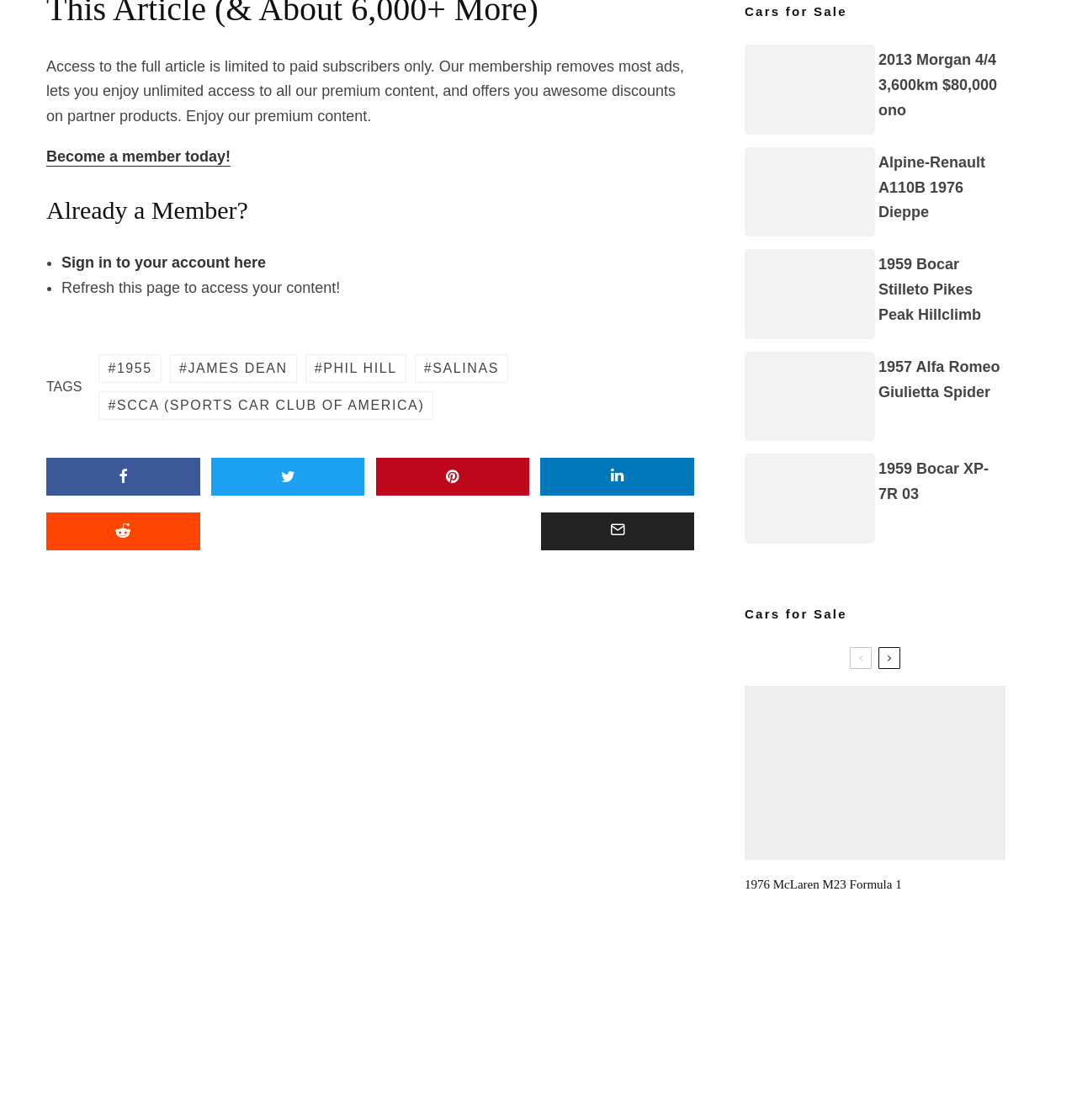Specify the bounding box coordinates of the element's region that should be clicked to achieve the following instruction: "Become a member today!". The bounding box coordinates consist of four float numbers between 0 and 1, in the format [left, top, right, bottom].

[0.043, 0.132, 0.214, 0.147]